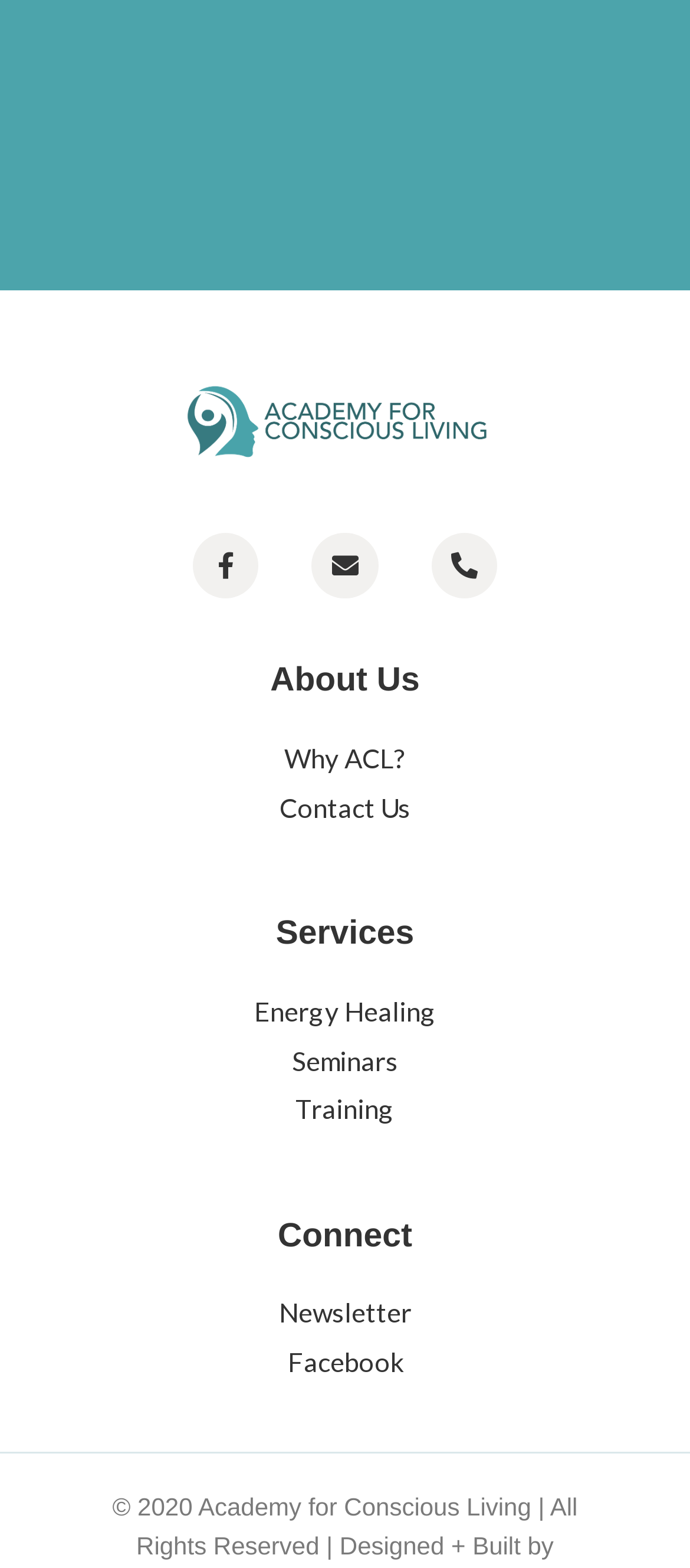Kindly determine the bounding box coordinates of the area that needs to be clicked to fulfill this instruction: "Visit the Ecology & Evolutionary Biology page".

None